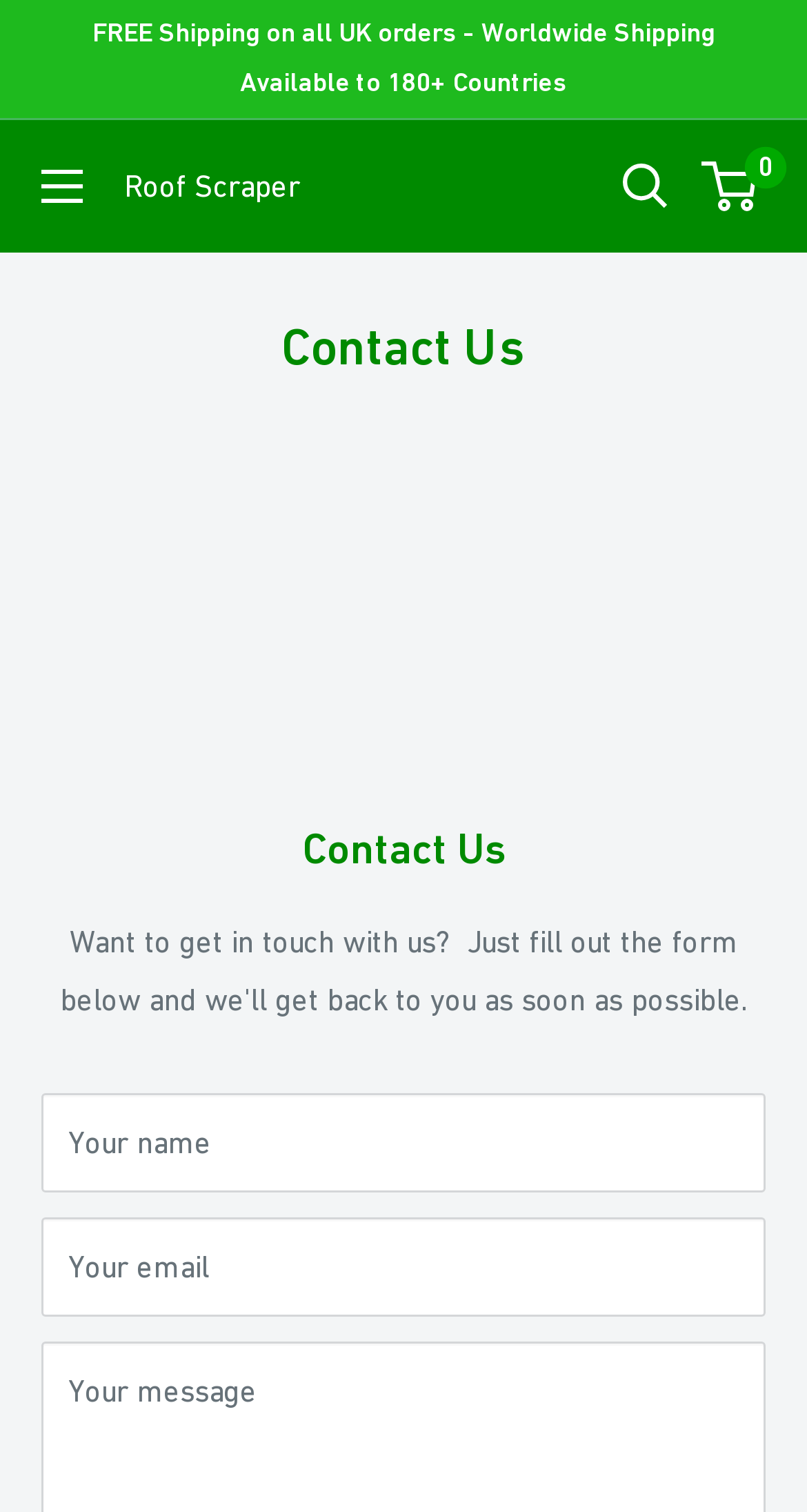How many links are present in the top navigation bar?
Using the image, respond with a single word or phrase.

3